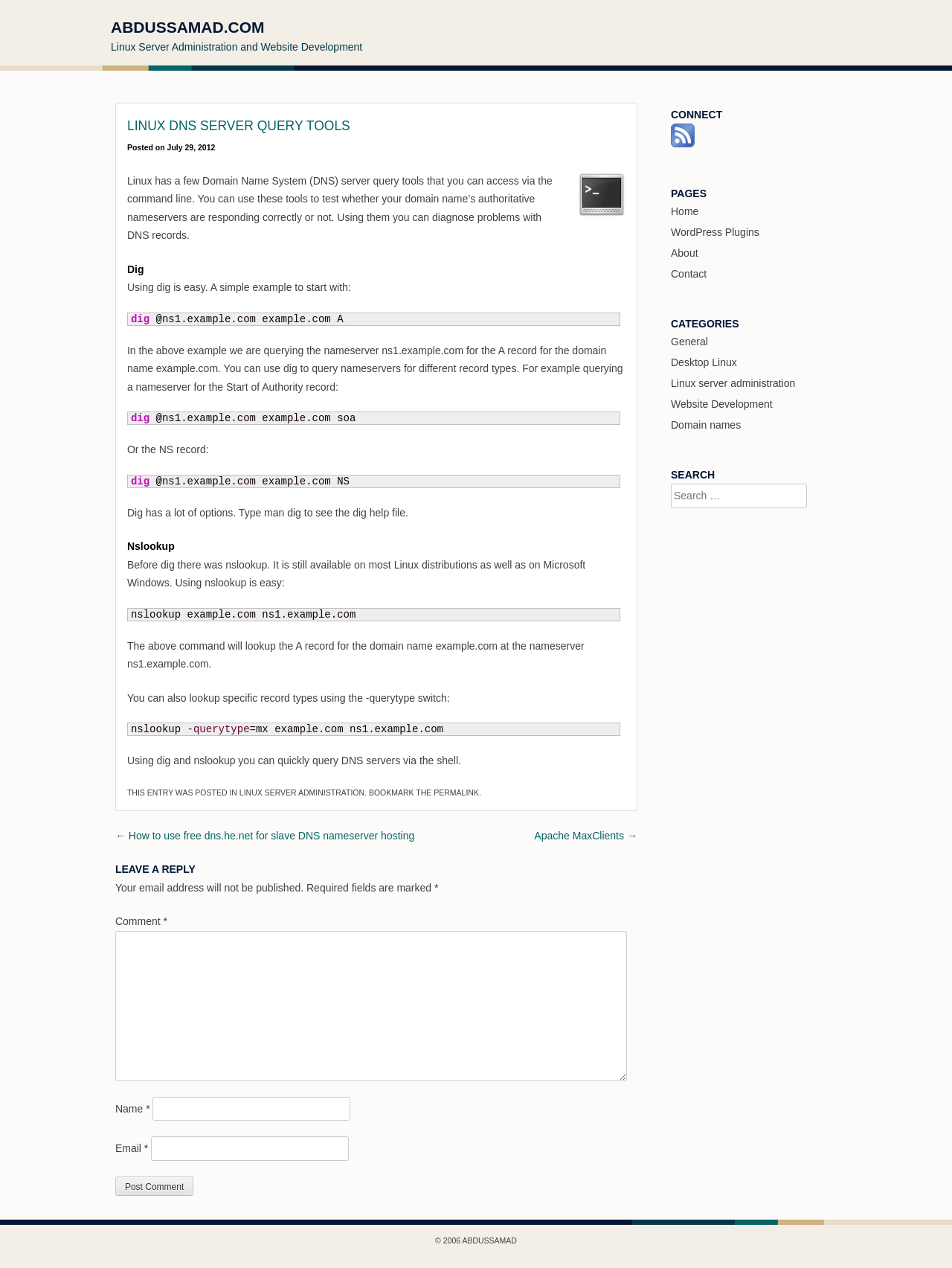Provide the bounding box coordinates for the UI element described in this sentence: "parent_node: Name * name="author"". The coordinates should be four float values between 0 and 1, i.e., [left, top, right, bottom].

[0.161, 0.865, 0.368, 0.884]